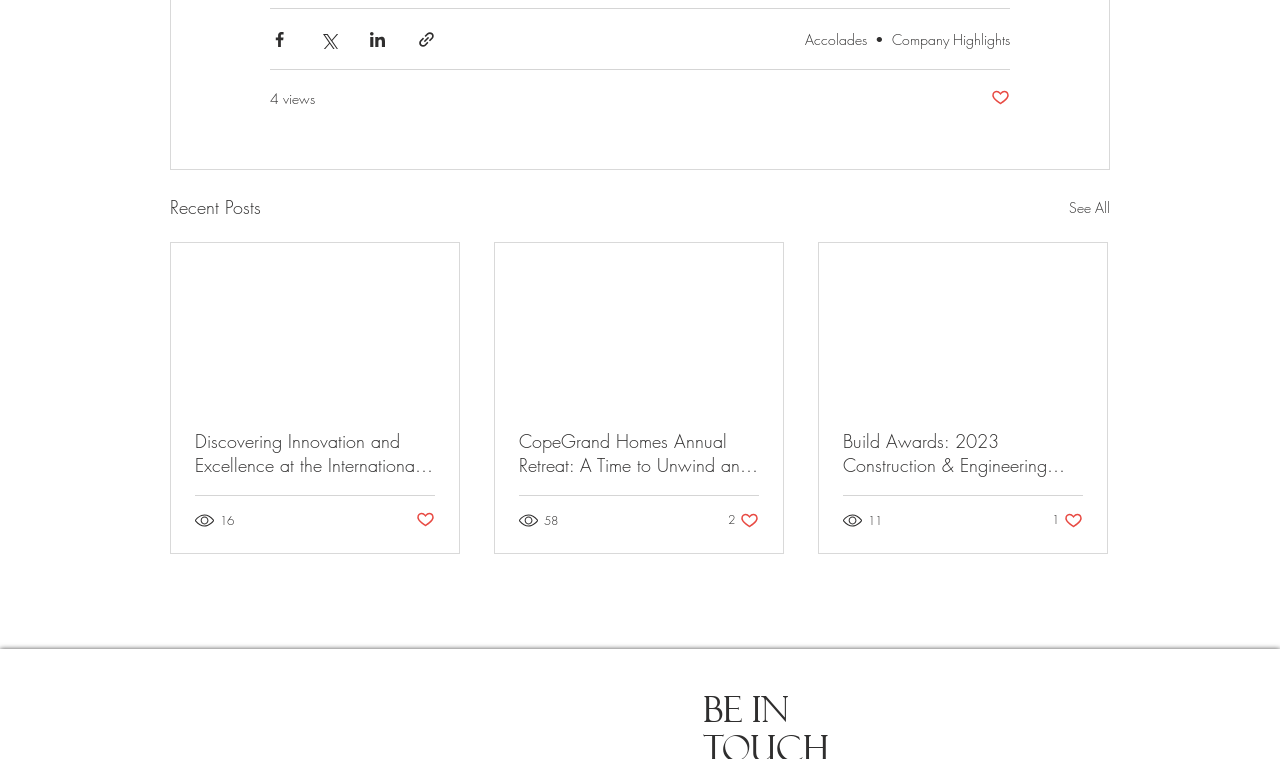With reference to the screenshot, provide a detailed response to the question below:
What is the text of the second post?

I determined the answer by looking at the link element with the text 'CopeGrand Homes Annual Retreat: A Time to Unwind and Connect' which is located inside the second post.